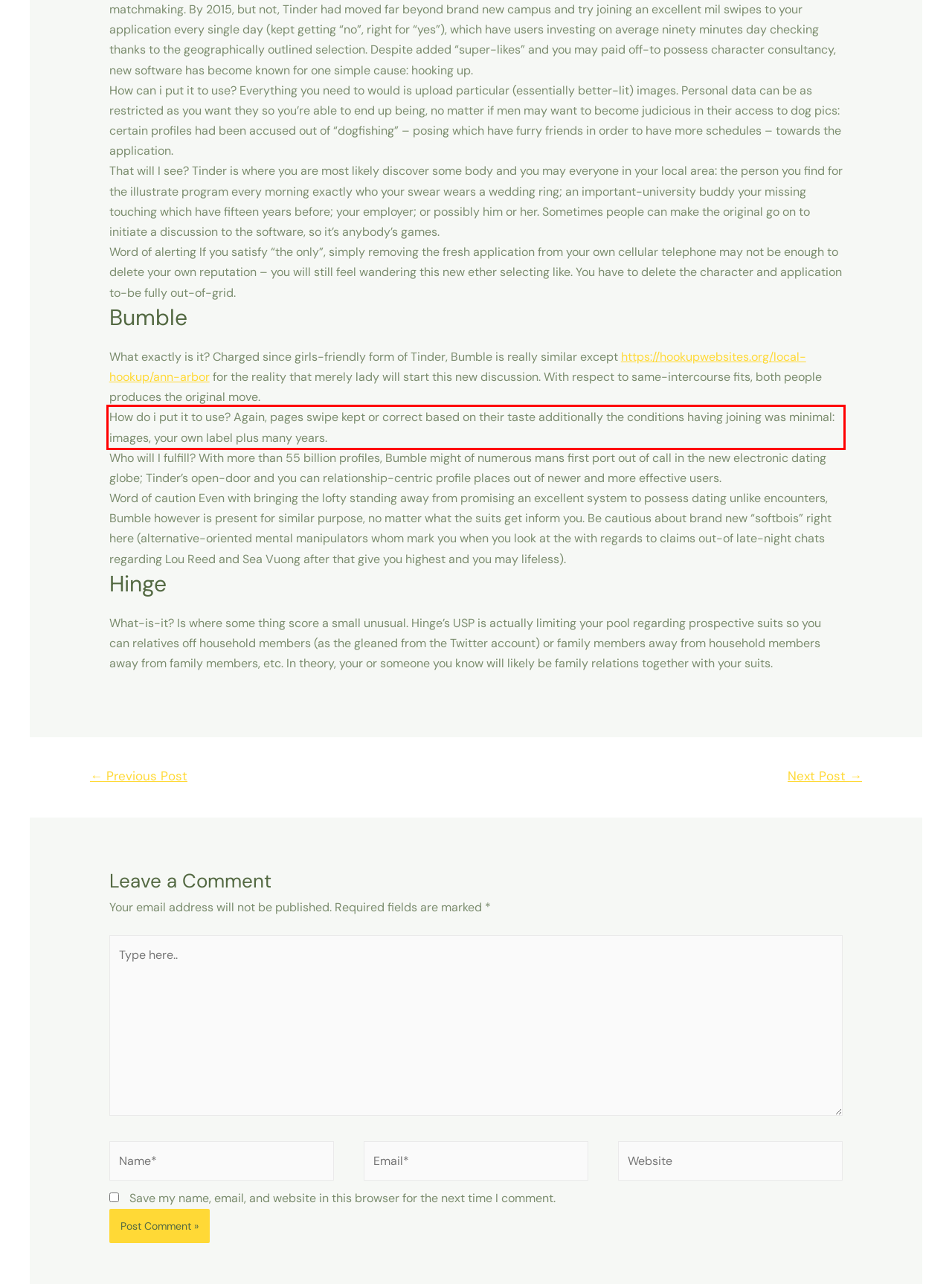Within the screenshot of the webpage, there is a red rectangle. Please recognize and generate the text content inside this red bounding box.

How do i put it to use? Again, pages swipe kept or correct based on their taste additionally the conditions having joining was minimal: images, your own label plus many years.